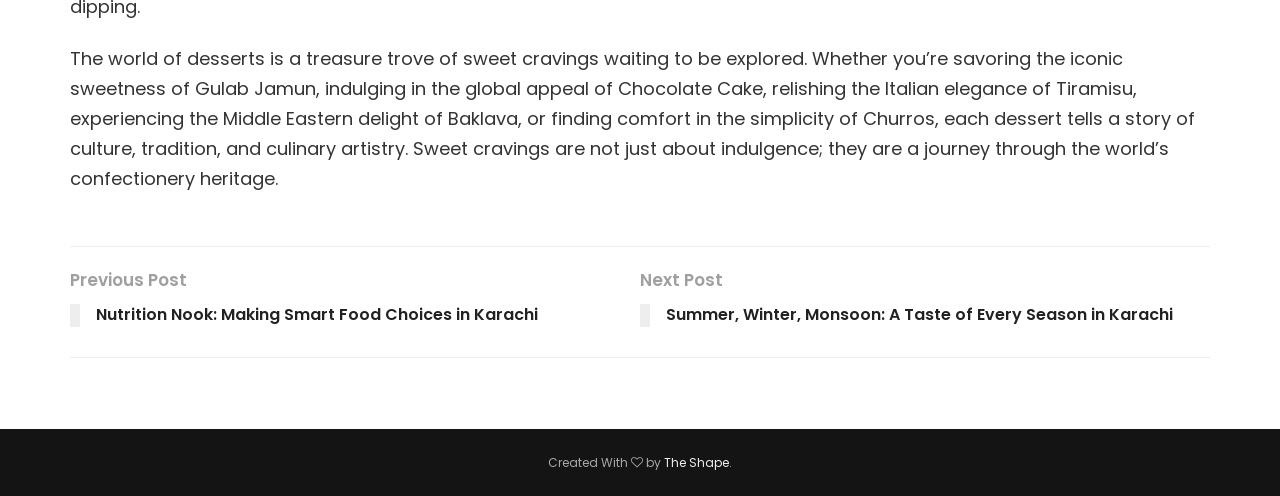What is the position of the 'Next Post' link?
Please respond to the question with a detailed and informative answer.

The 'Next Post' link has a bounding box coordinate of [0.5, 0.538, 0.945, 0.679], which indicates that it is located on the right side of the page.